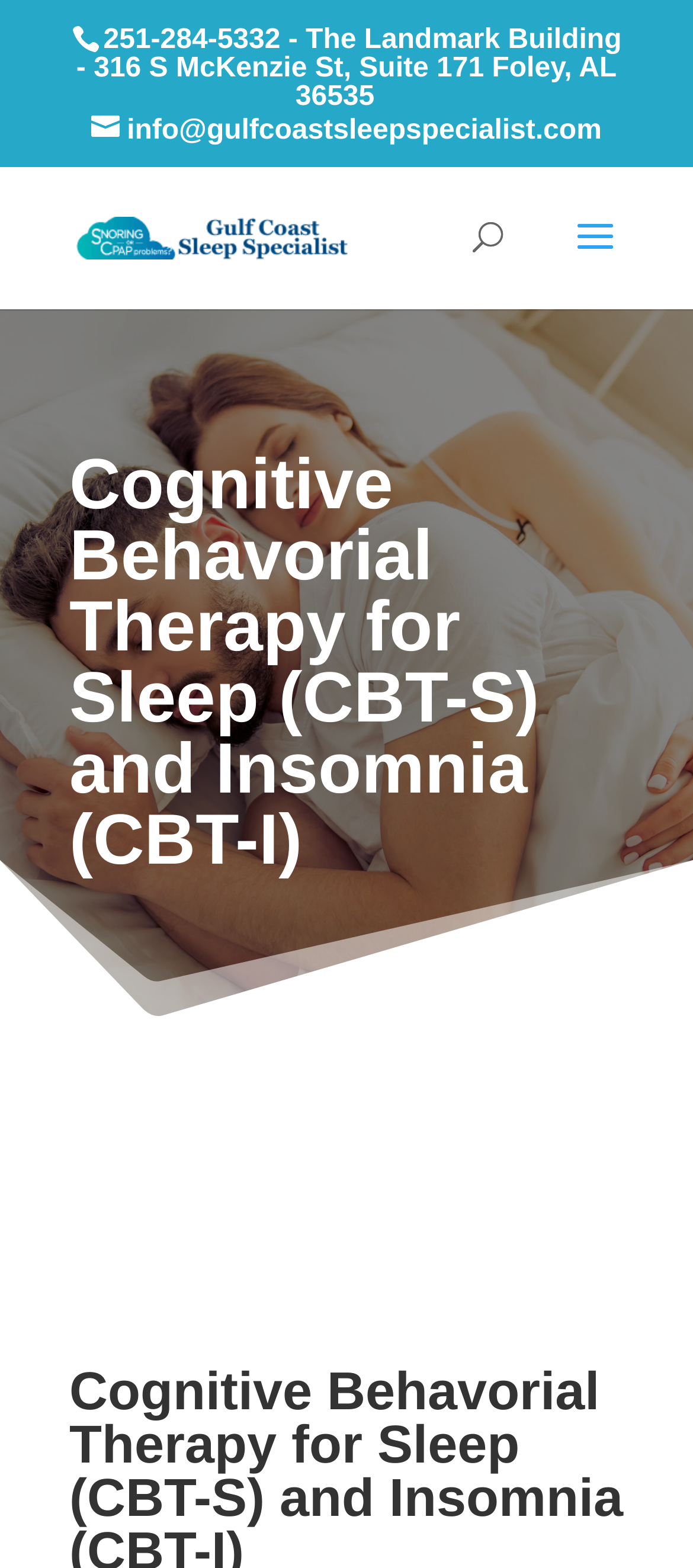Please provide a short answer using a single word or phrase for the question:
What is the email address of the sleep specialist?

info@gulfcoastsleepspecialist.com